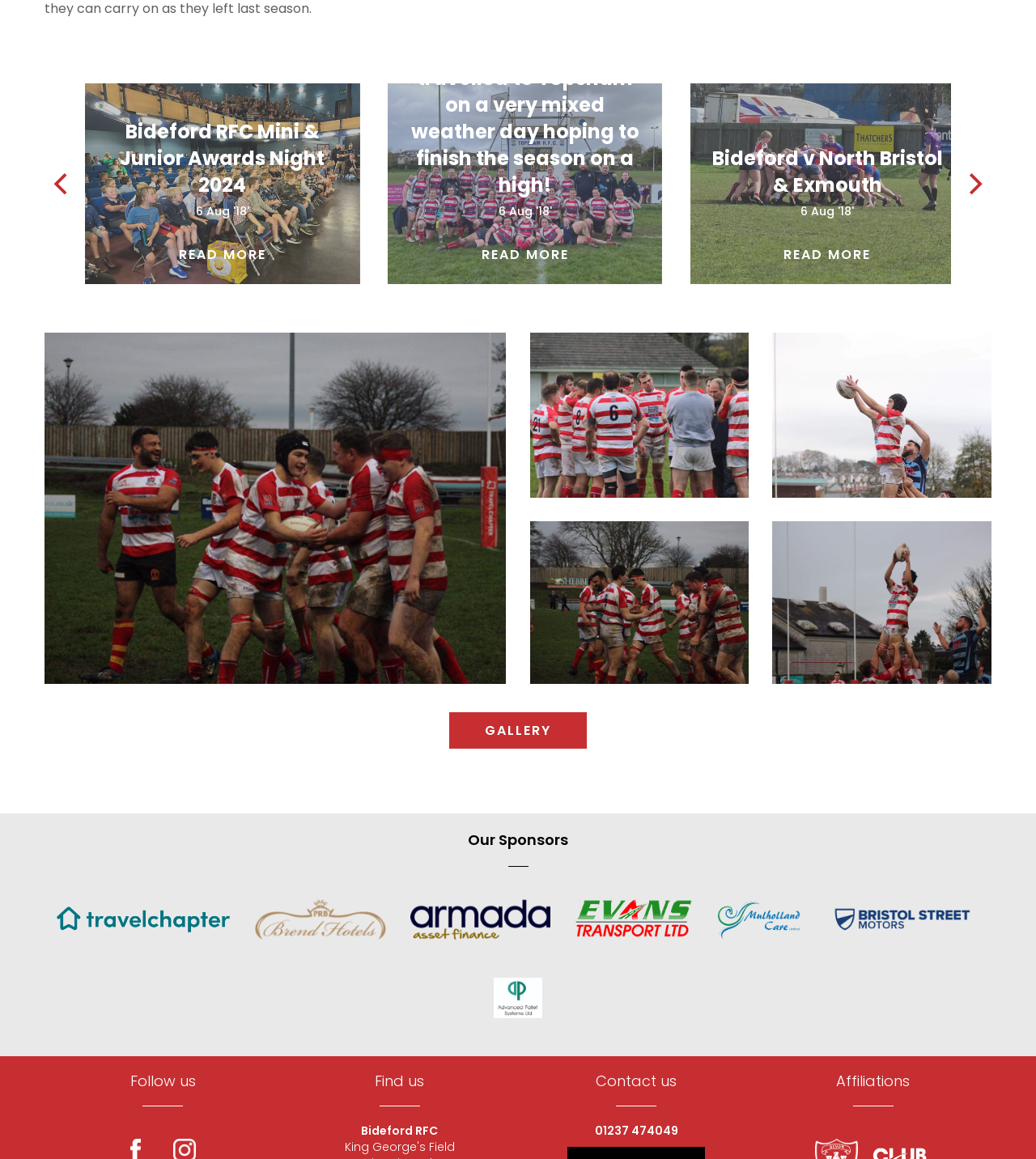Refer to the element description 01237 474049 and identify the corresponding bounding box in the screenshot. Format the coordinates as (top-left x, top-left y, bottom-right x, bottom-right y) with values in the range of 0 to 1.

[0.5, 0.968, 0.729, 0.982]